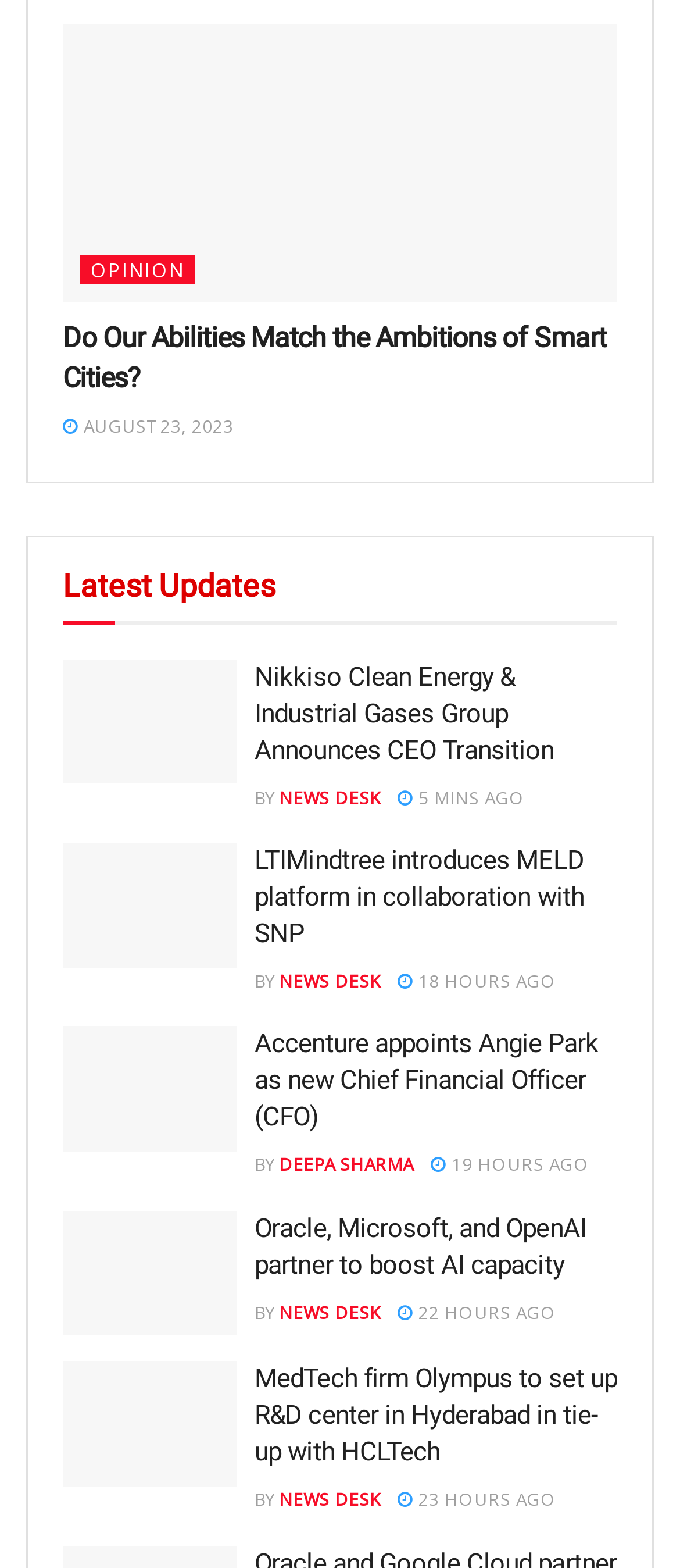Please identify the bounding box coordinates of the clickable region that I should interact with to perform the following instruction: "View the latest update from 'Adrian Ridge'". The coordinates should be expressed as four float numbers between 0 and 1, i.e., [left, top, right, bottom].

[0.092, 0.42, 0.349, 0.5]